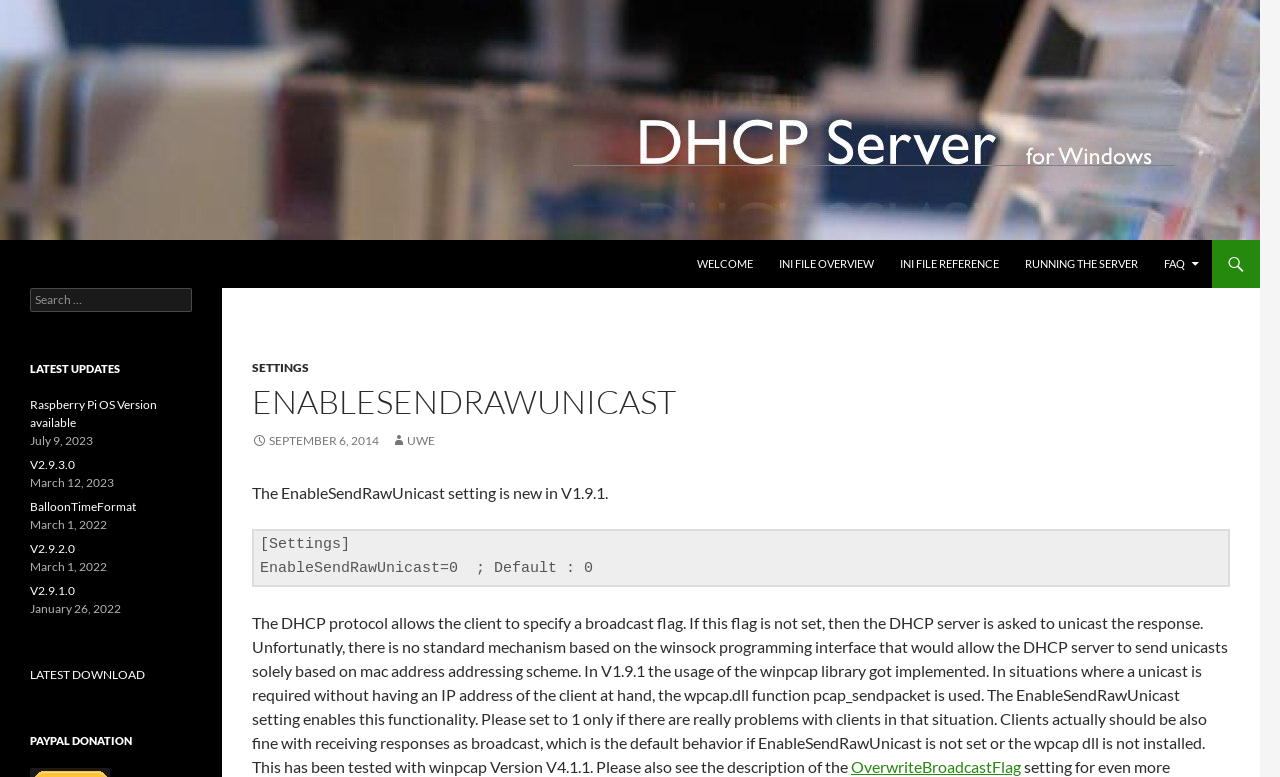Locate the bounding box for the described UI element: "DHCP Server for Windows". Ensure the coordinates are four float numbers between 0 and 1, formatted as [left, top, right, bottom].

[0.023, 0.309, 0.189, 0.371]